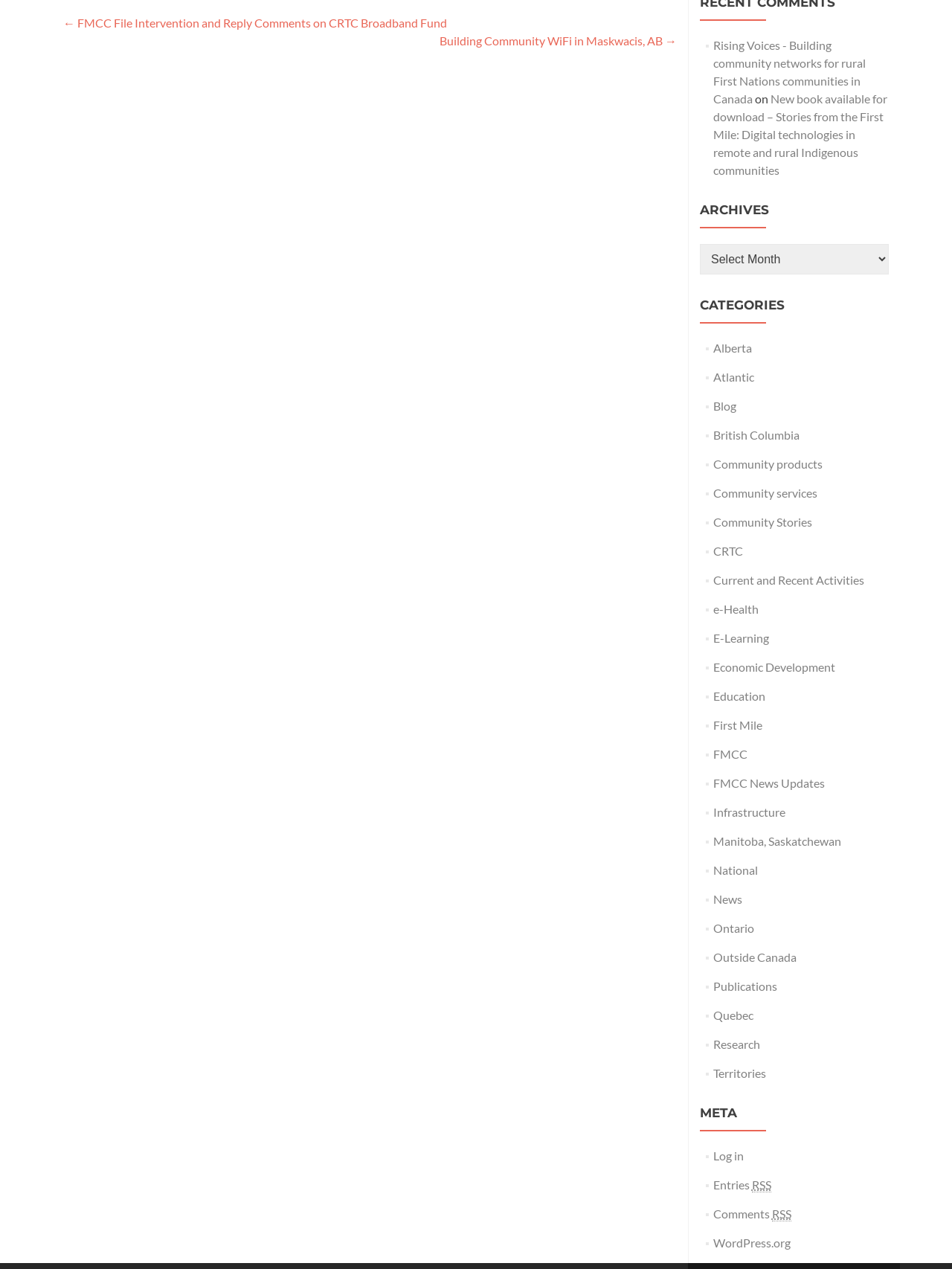Based on the element description Log in, identify the bounding box coordinates for the UI element. The coordinates should be in the format (top-left x, top-left y, bottom-right x, bottom-right y) and within the 0 to 1 range.

[0.749, 0.905, 0.781, 0.916]